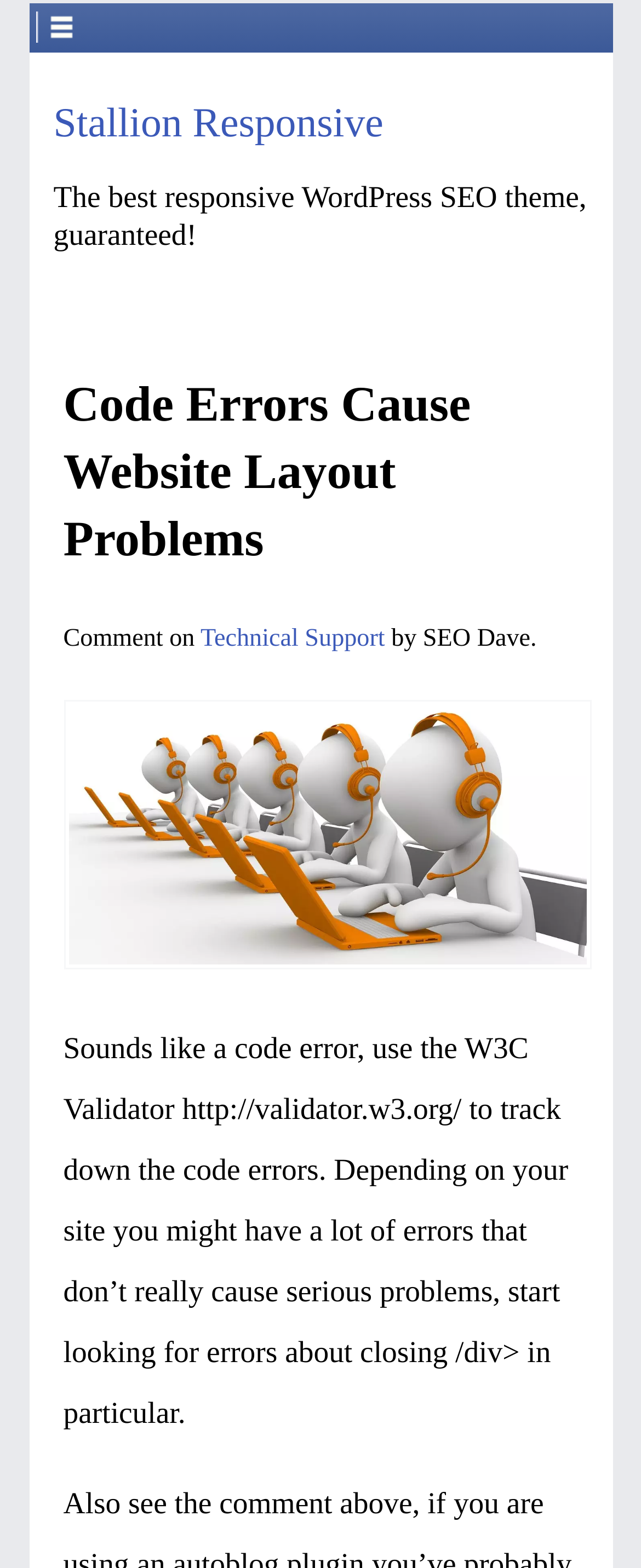Who provides WordPress technical support?
Please provide a detailed answer to the question.

I found the answer by looking at the StaticText element that mentions 'by SEO Dave' which is located near the link 'WordPress Technical Support', indicating that SEO Dave provides the technical support.